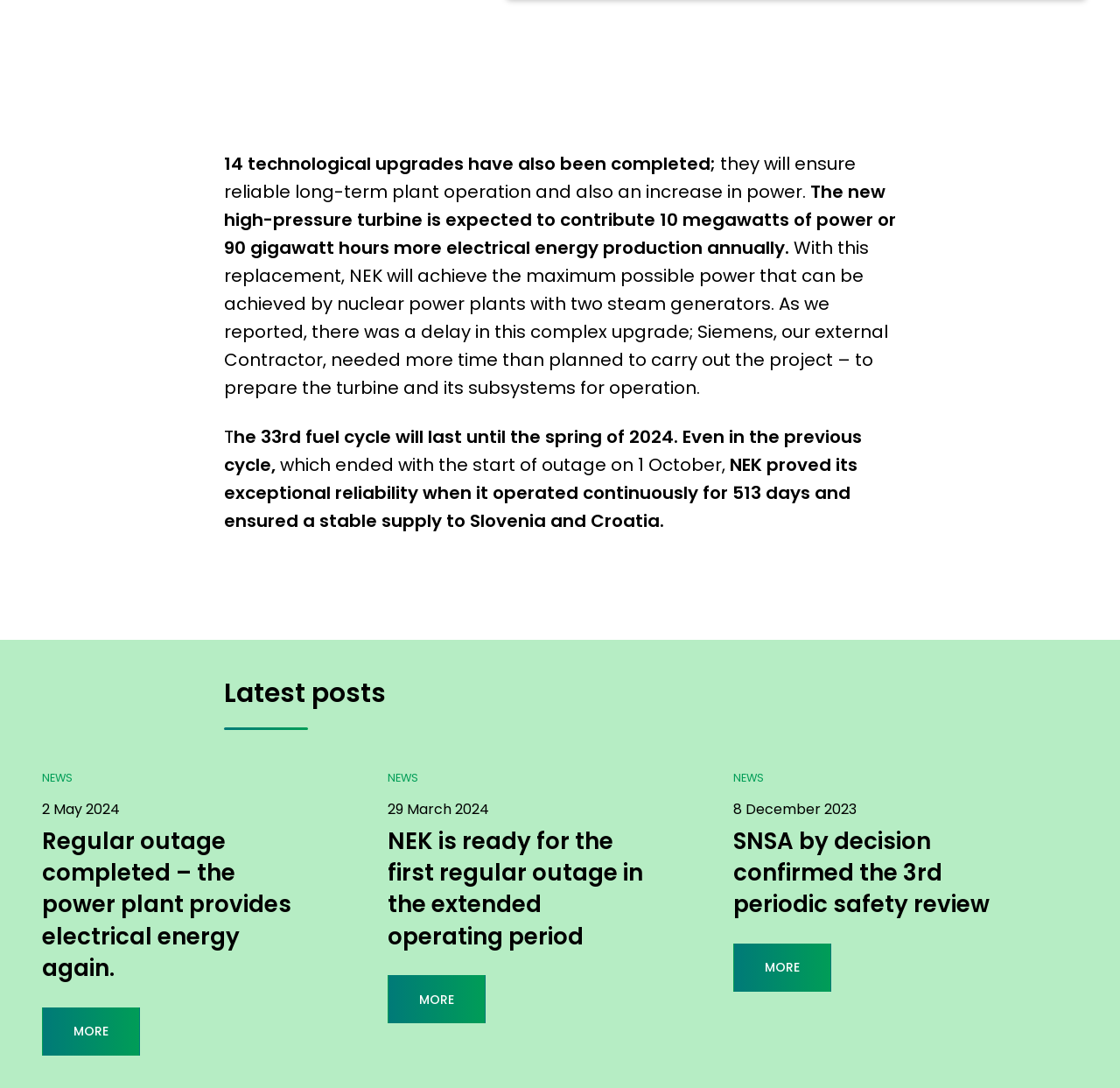Refer to the image and provide an in-depth answer to the question: 
What is the expected increase in electrical energy production annually?

According to the text, 'The new high-pressure turbine is expected to contribute 10 megawatts of power or 90 gigawatt hours more electrical energy production annually.' This indicates that the expected increase in electrical energy production annually is 90 gigawatt hours.